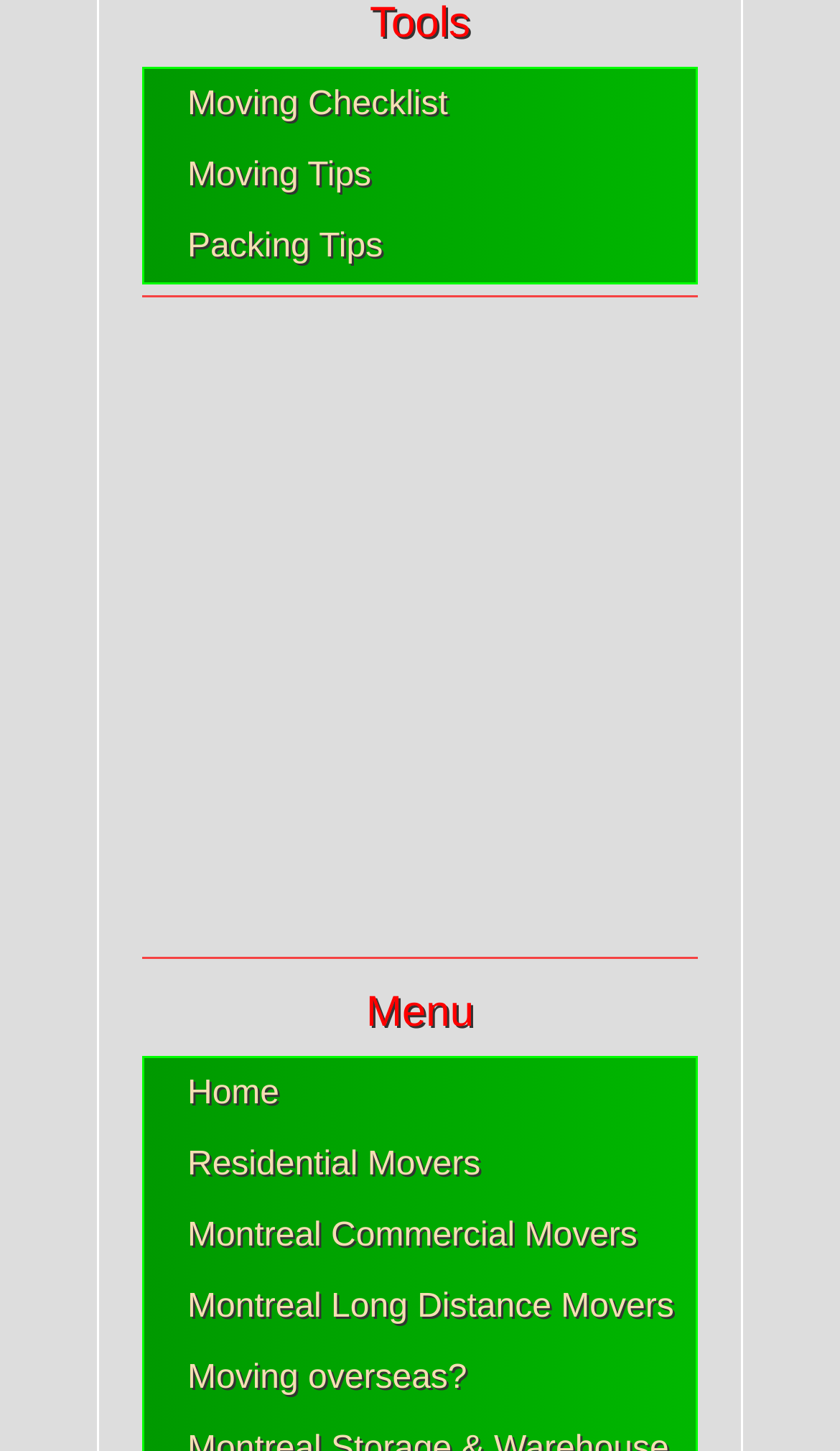How many links are there under the 'Menu' heading?
Using the visual information, answer the question in a single word or phrase.

5